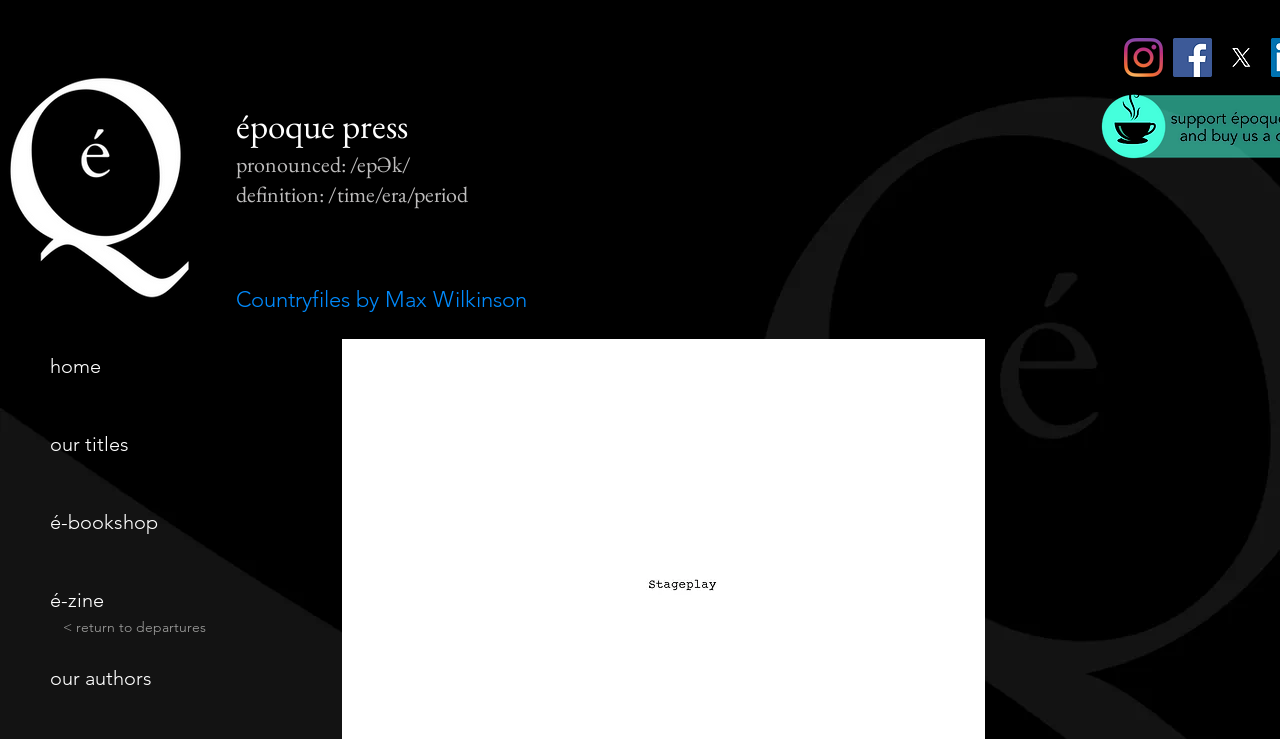Create a detailed summary of the webpage's content and design.

The webpage is about Epoque Press, an independent publisher. At the top right corner, there are three social media links: Instagram, Facebook, and a close button (represented by an "X" icon). Below these links, there is a vertical navigation menu on the left side, consisting of five links: "home", "our titles", "é-bookshop", "é-zine", and "our authors". 

On the right side of the navigation menu, there is a heading that reads "époque press" in a larger font, followed by two smaller headings that provide the pronunciation and definition of the word "époque". 

Further down, there is a static text element that reads "Countryfiles by Max Wilkinson". At the bottom left corner, there is a link that says "< return to departures".